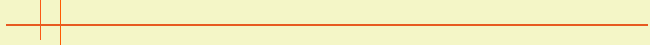Explain the scene depicted in the image, including all details.

The image is part of a report titled "News from TRAC: The IRS and the April Surprise," which discusses the timing of IRS criminal prosecutions in relation to tax season. The report highlights that April tends to have the highest number of prosecutions, with significant statistical insights from the Transactional Records Access Clearinghouse (TRAC). It details the annual trend of prosecutions, citing that in fiscal year 2014, there were 1,689 IRS prosecutions, showing a decrease from the previous year. The Middle District of Alabama reported the highest per capita rate of such prosecutions. The accompanying text in the report emphasizes the ongoing monitoring of various government agencies and highlights TRAC's role in providing analysis and reports on federal government activities.